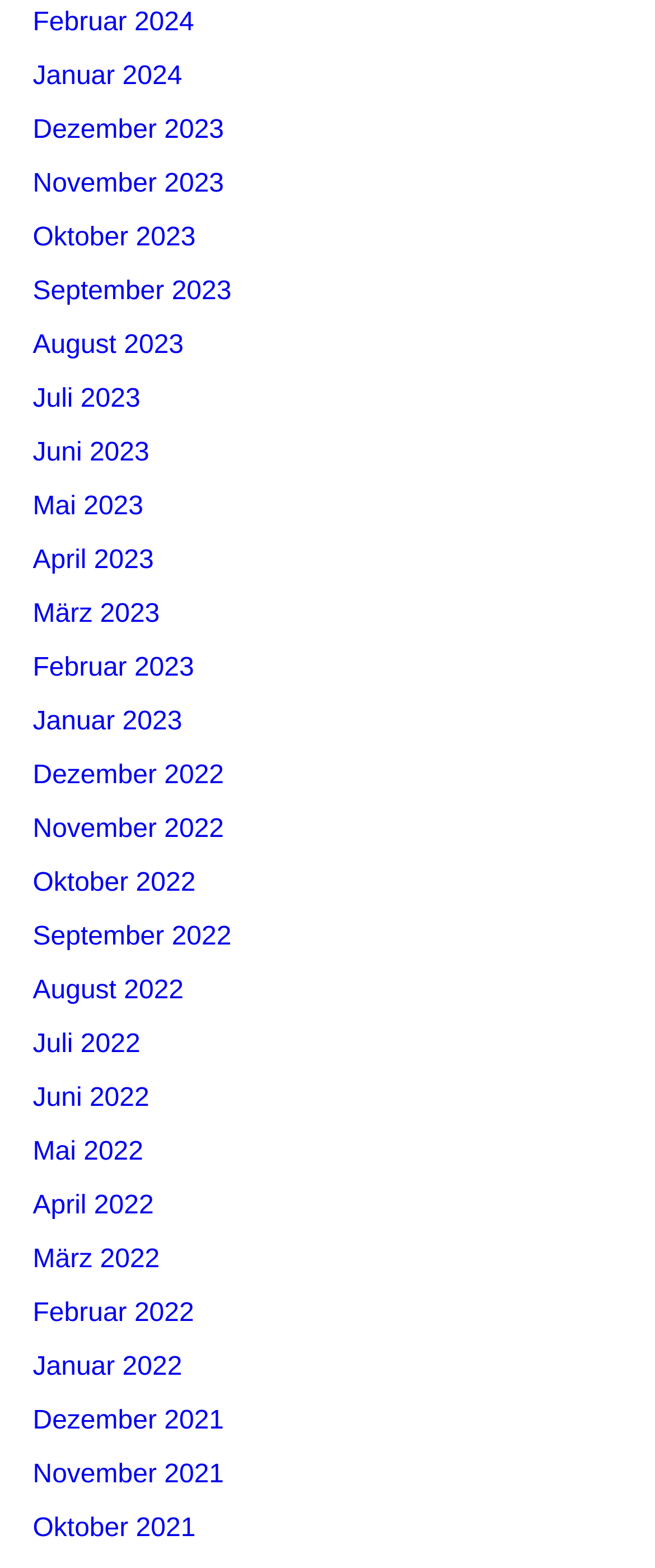Please locate the bounding box coordinates of the region I need to click to follow this instruction: "Go to January 2023".

[0.05, 0.451, 0.278, 0.469]